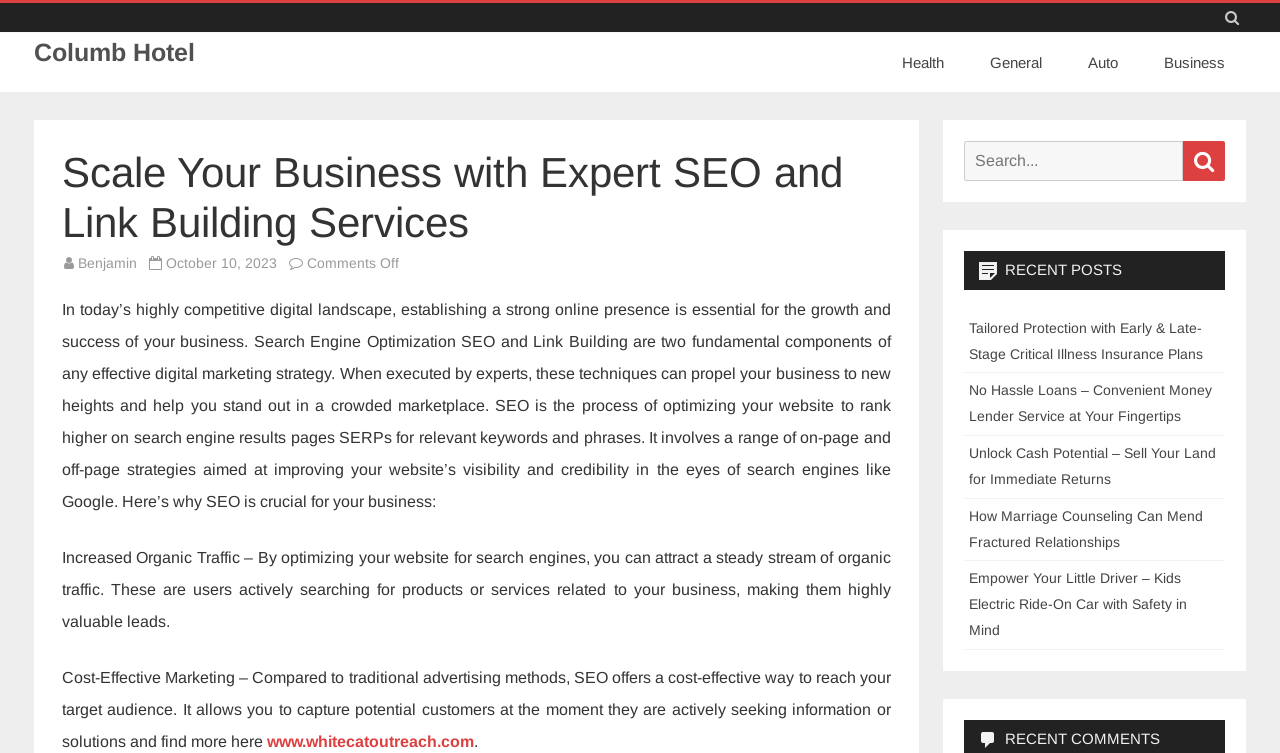Please find the bounding box coordinates of the element that must be clicked to perform the given instruction: "Visit the 'Health' category". The coordinates should be four float numbers from 0 to 1, i.e., [left, top, right, bottom].

[0.699, 0.053, 0.754, 0.113]